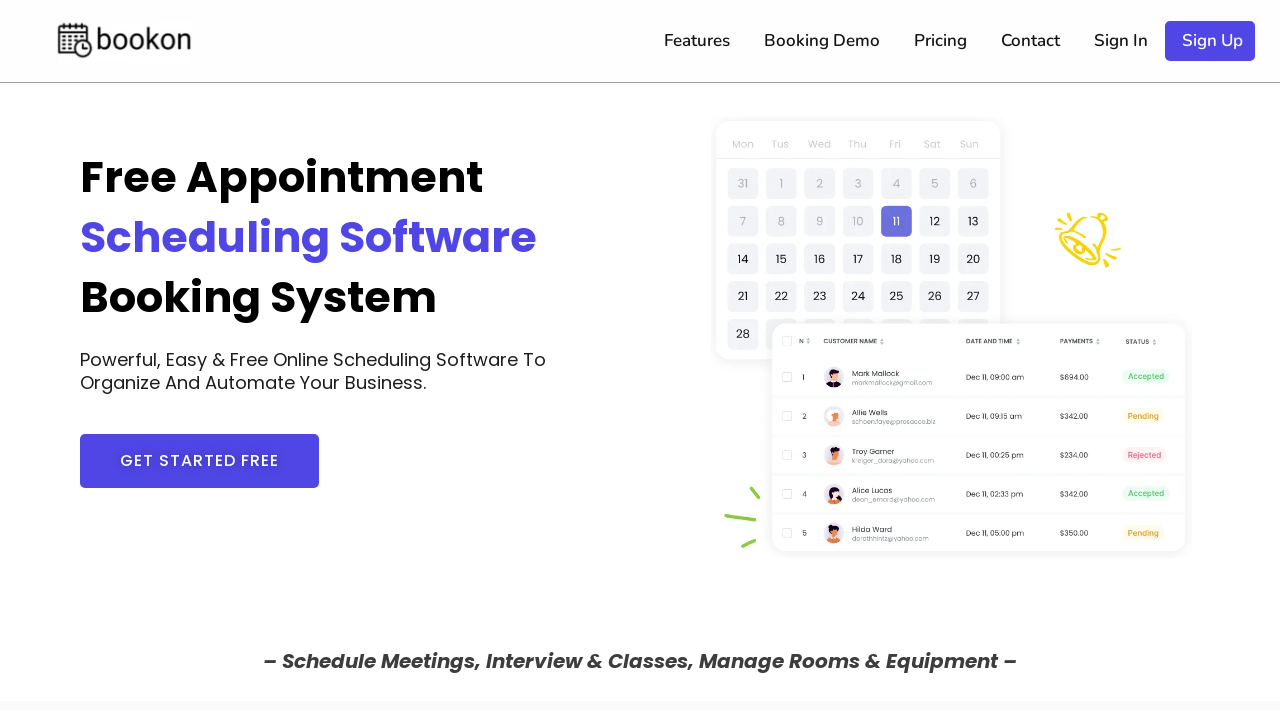Please give a short response to the question using one word or a phrase:
What can clients do on this website?

Schedule easily 24/7